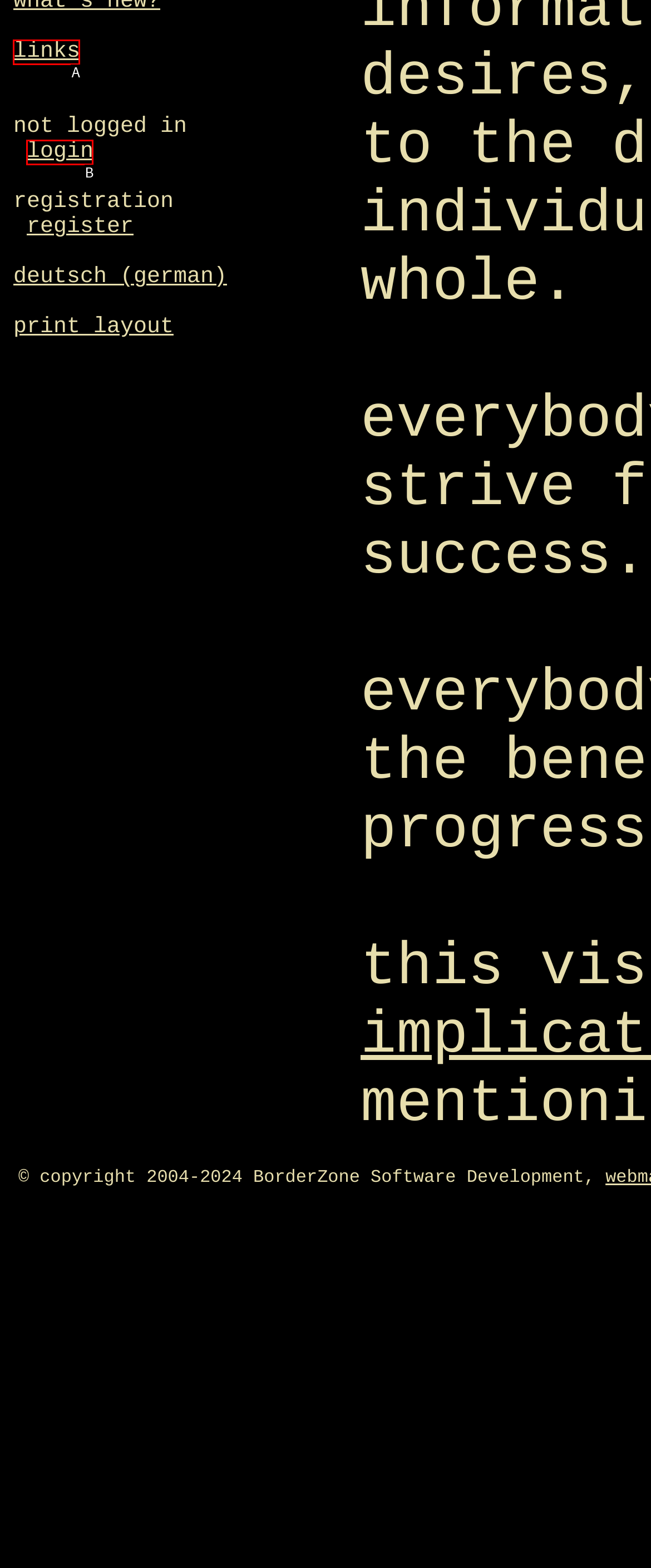Refer to the element description: links and identify the matching HTML element. State your answer with the appropriate letter.

A